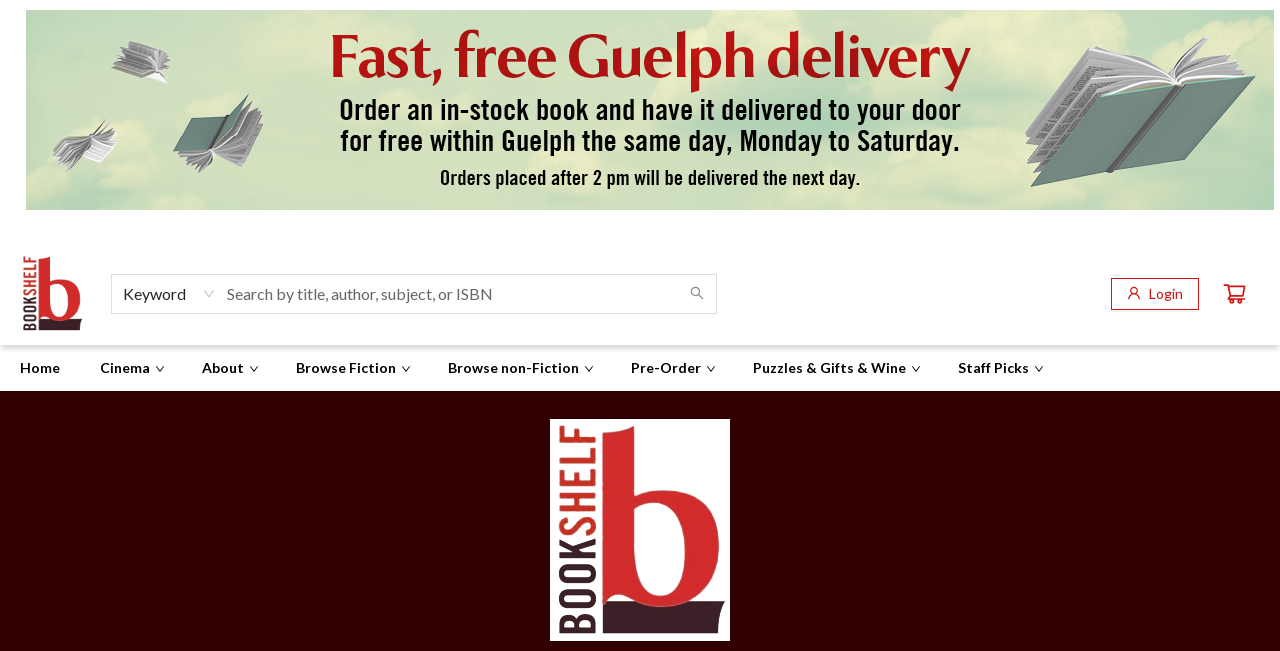Refer to the image and answer the question with as much detail as possible: What is the text of the alert?

The alert with bounding box coordinates [0.0, 0.601, 0.177, 0.659] contains the text 'Product View 9781551527383', which is likely related to the current product being viewed.